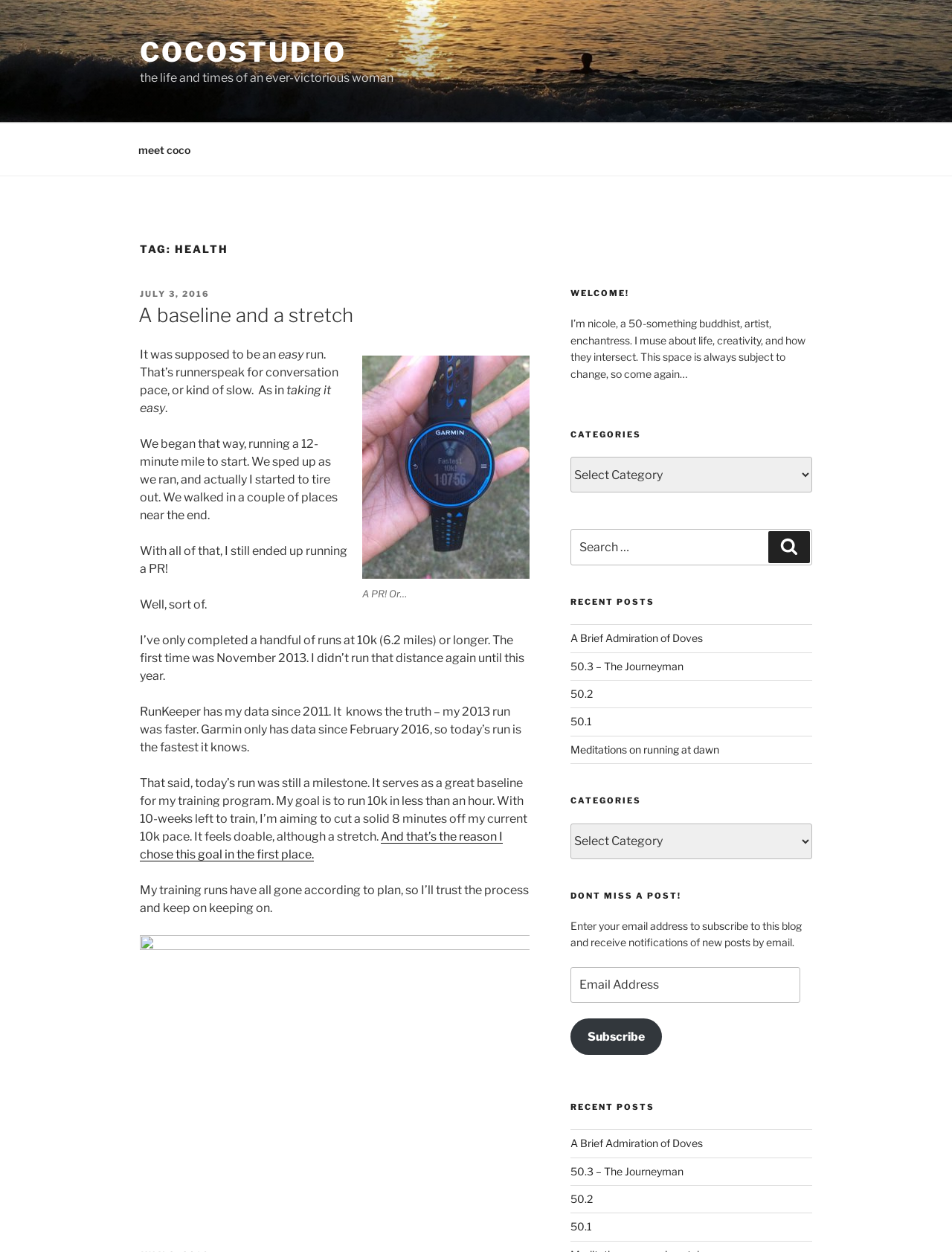Generate a comprehensive description of the webpage.

The webpage is a blog titled "health – cocostudio" with a focus on the author's life and experiences. At the top, there is a navigation menu with a link to "COCOSTUDIO" and a "Top Menu" with a link to "meet coco". Below this, there is a heading "TAG: HEALTH" followed by an article with a header "A baseline and a stretch". The article discusses the author's experience with running, including a personal record (PR) and their goal to run 10k in under an hour.

To the right of the article, there are several sections, including a "WELCOME!" section with a brief introduction to the author, a "CATEGORIES" section with a dropdown menu, a "RECENT POSTS" section with links to several recent posts, and a "DONT MISS A POST!" section where visitors can subscribe to the blog via email.

The article itself is divided into several paragraphs, with a few images and links scattered throughout. There is also a figure with a caption and a link to a larger image. The text is written in a conversational tone, with the author sharing their thoughts and experiences on running and their personal goals.